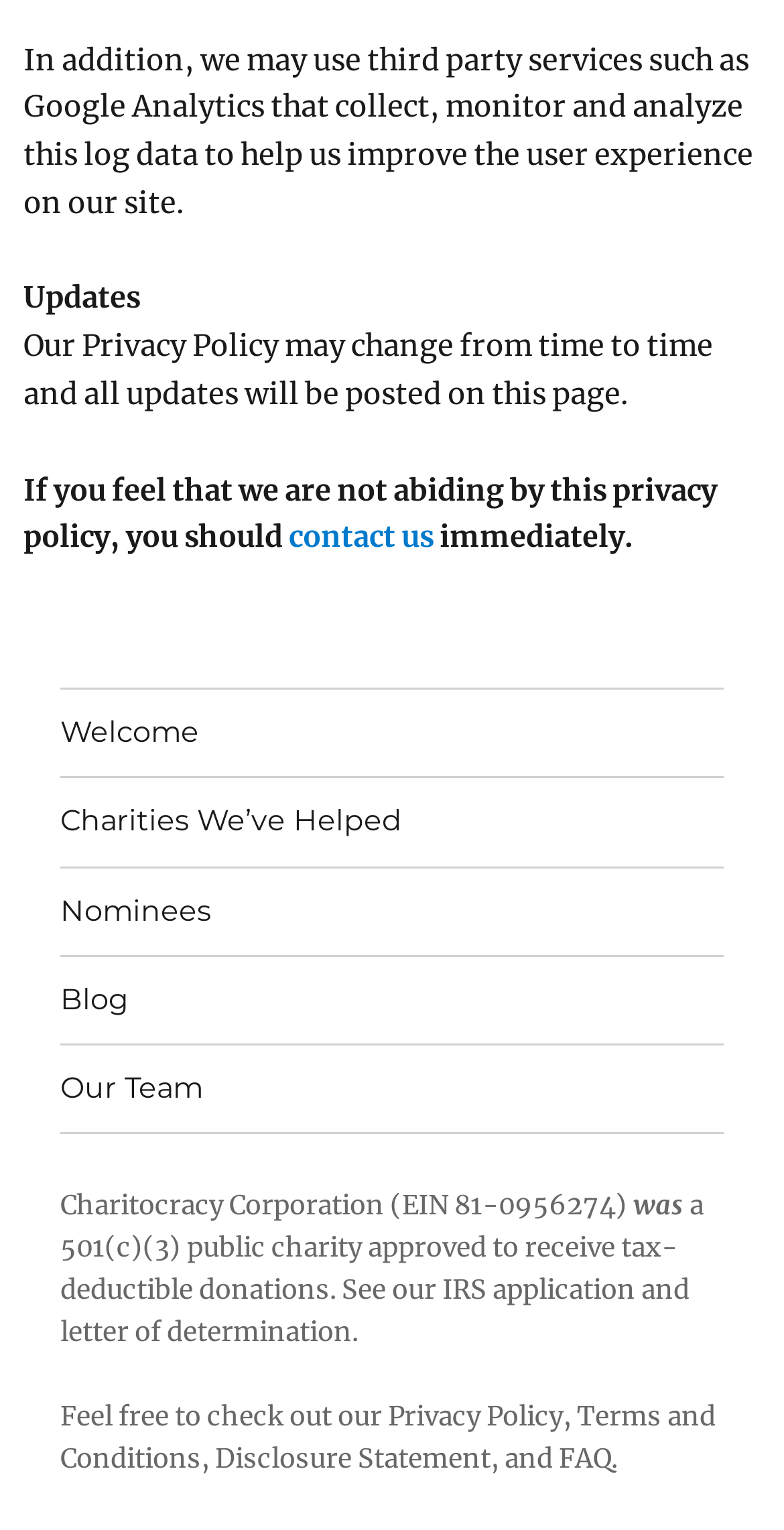Identify the bounding box coordinates for the UI element described as: "Blog".

[0.077, 0.625, 0.923, 0.682]